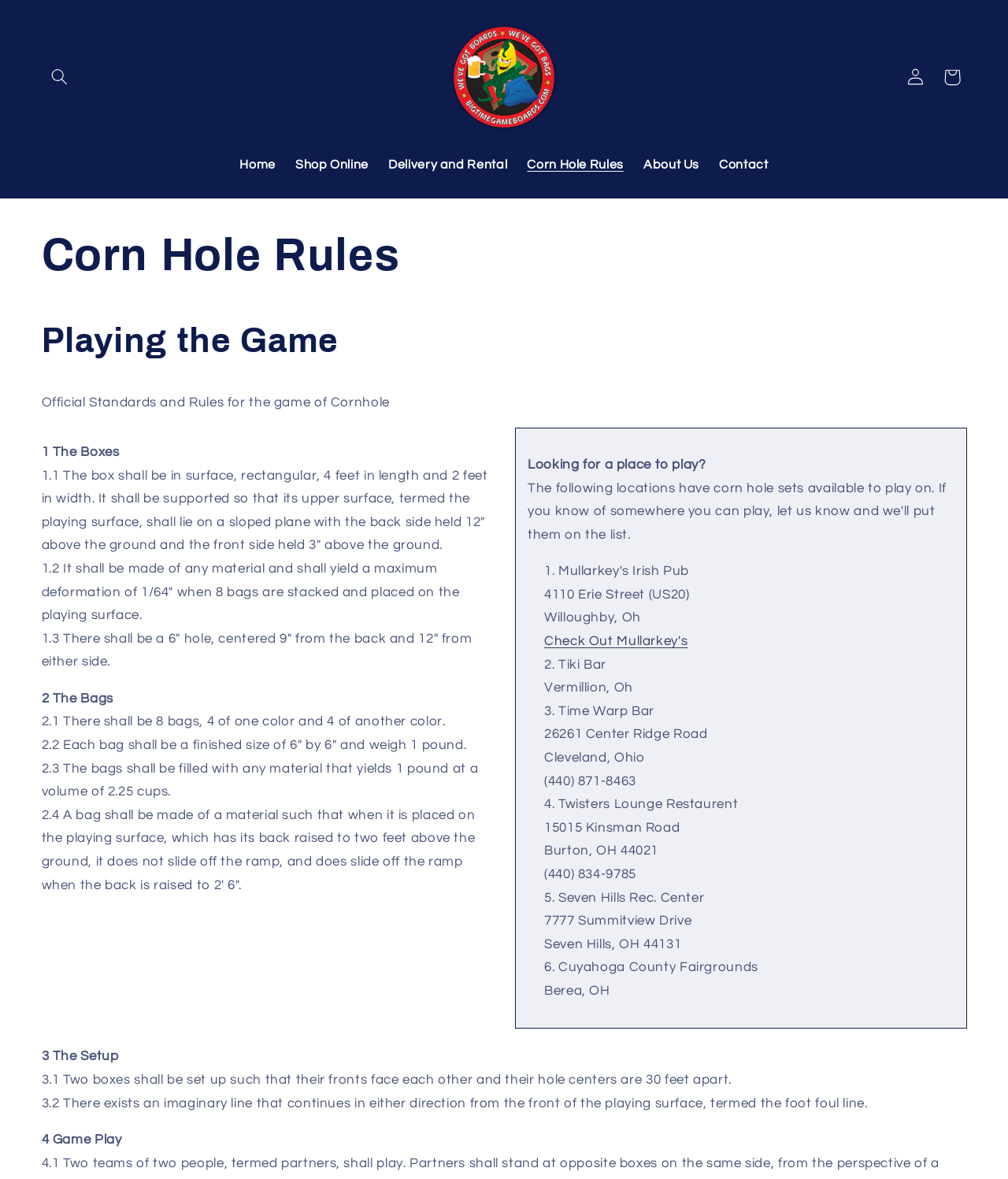Locate the bounding box coordinates of the element to click to perform the following action: 'Go to 'Home' page'. The coordinates should be given as four float values between 0 and 1, in the form of [left, top, right, bottom].

[0.228, 0.125, 0.283, 0.155]